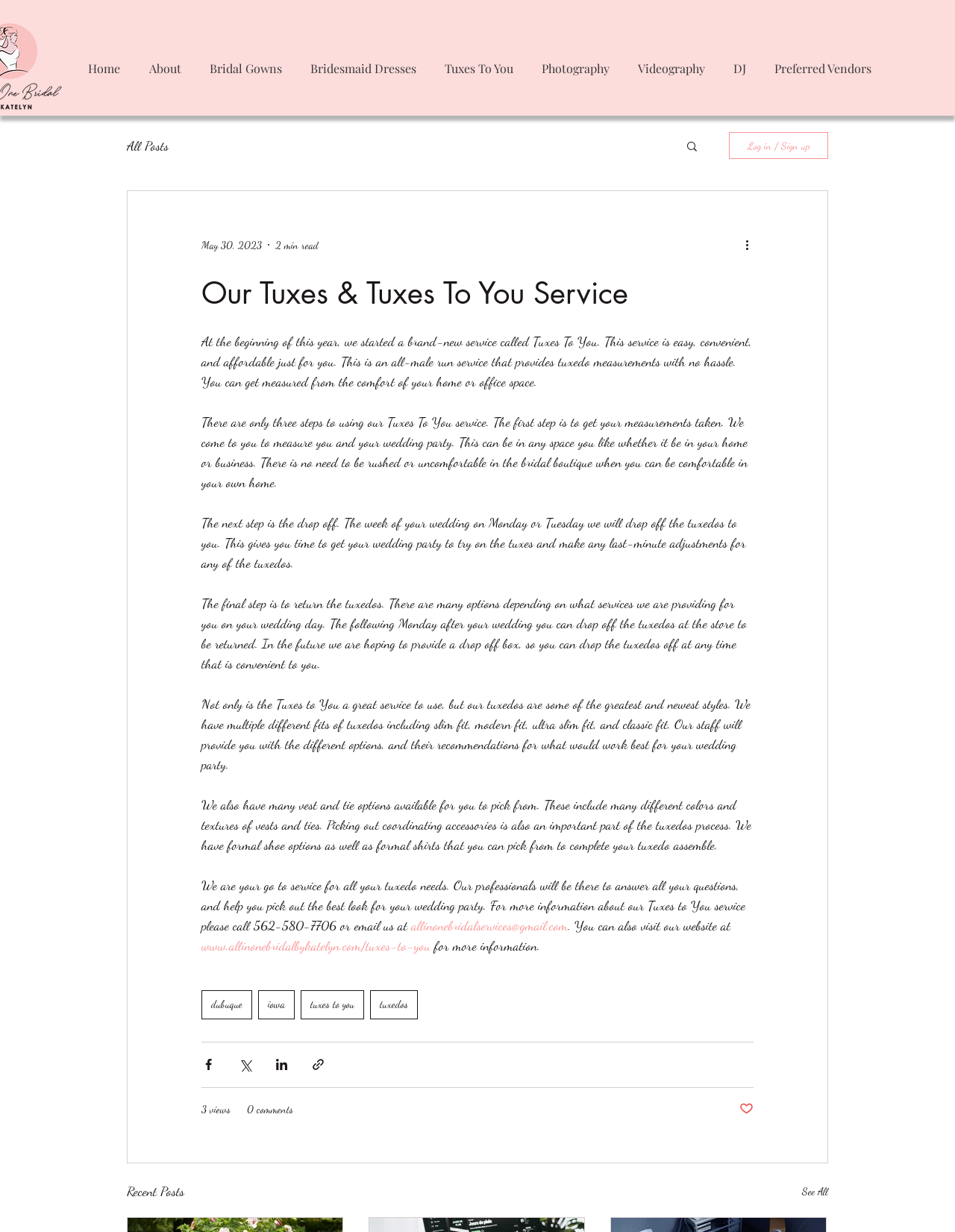Locate the bounding box of the UI element with the following description: "Houston Astros Logo".

None